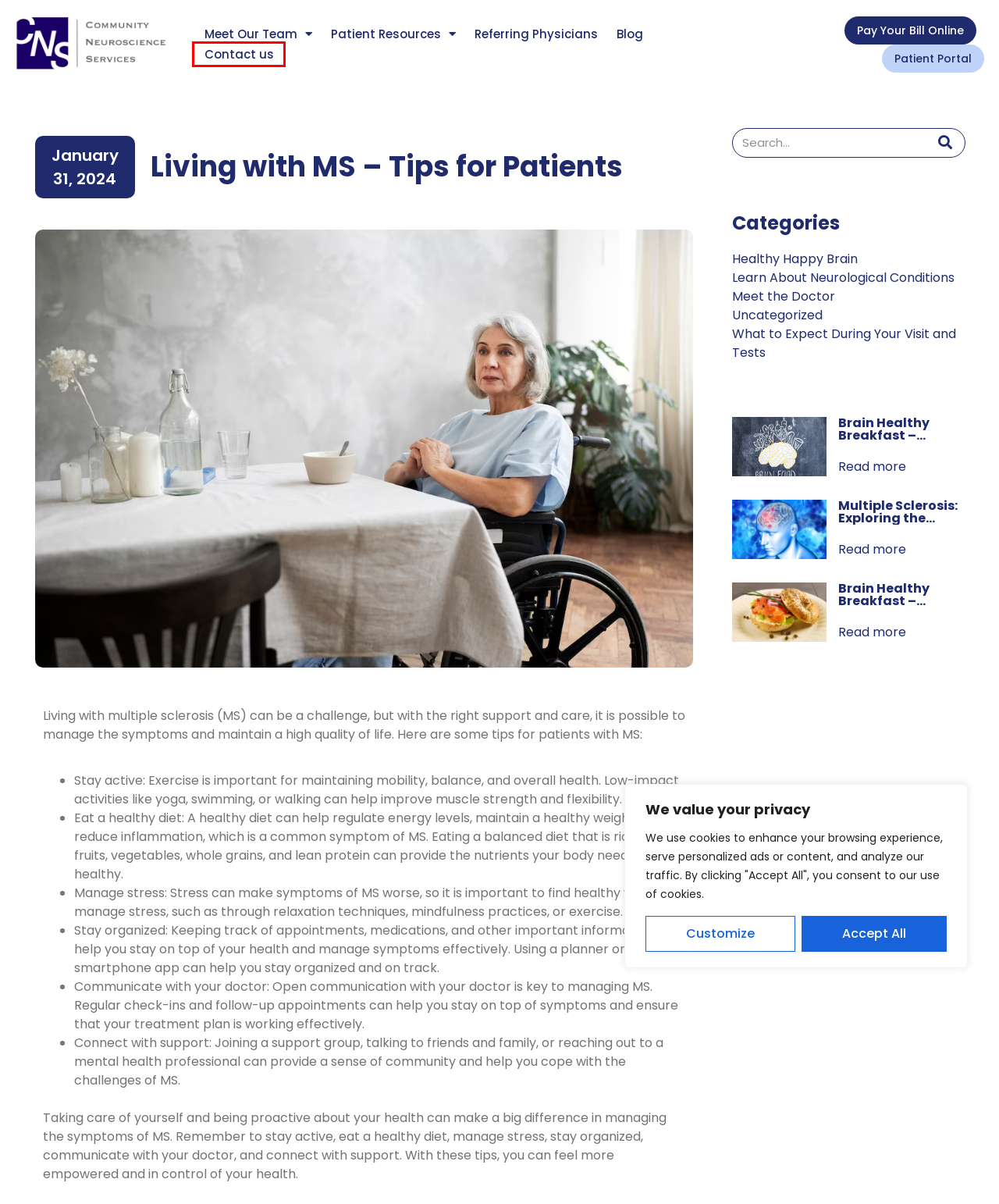You have a screenshot of a webpage with a red bounding box around an element. Choose the best matching webpage description that would appear after clicking the highlighted element. Here are the candidates:
A. Blog - Neuro Science
B. Brain Healthy Breakfast - Smoked Salmon and Cream Cheese Bagel - Neuro Science
C. What to Expect During Your Visit and Tests Archives - Neuro Science
D. Contact us - Neuro Science
E. Brain Healthy Breakfast - Overnight Chia Pudding - Neuro Science
F. Healthy Happy Brain Archives - Neuro Science
G. January 31, 2024 - Neuro Science
H. Uncategorized Archives - Neuro Science

D